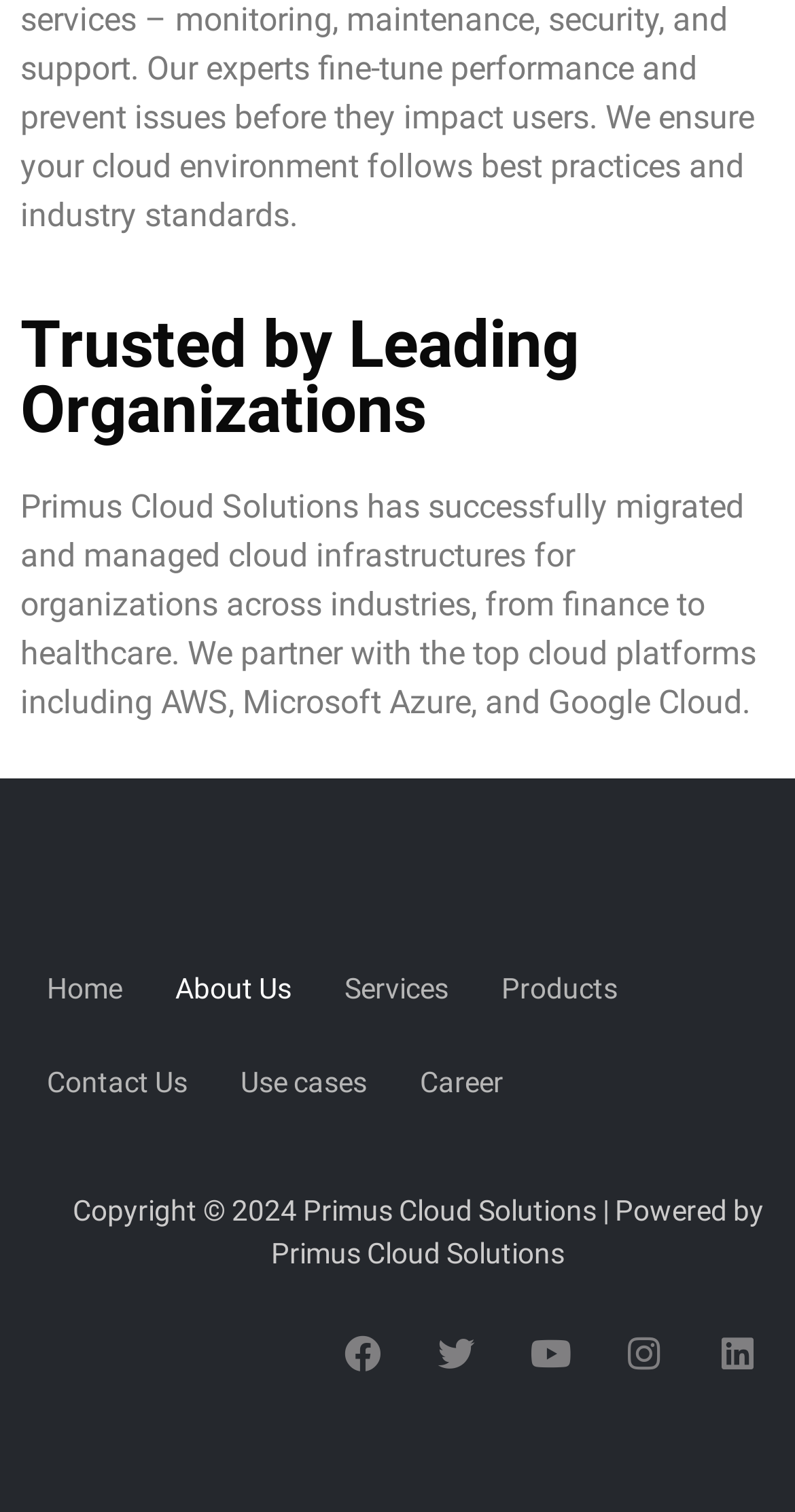Please specify the bounding box coordinates of the element that should be clicked to execute the given instruction: 'Go to Home page'. Ensure the coordinates are four float numbers between 0 and 1, expressed as [left, top, right, bottom].

[0.026, 0.623, 0.187, 0.685]